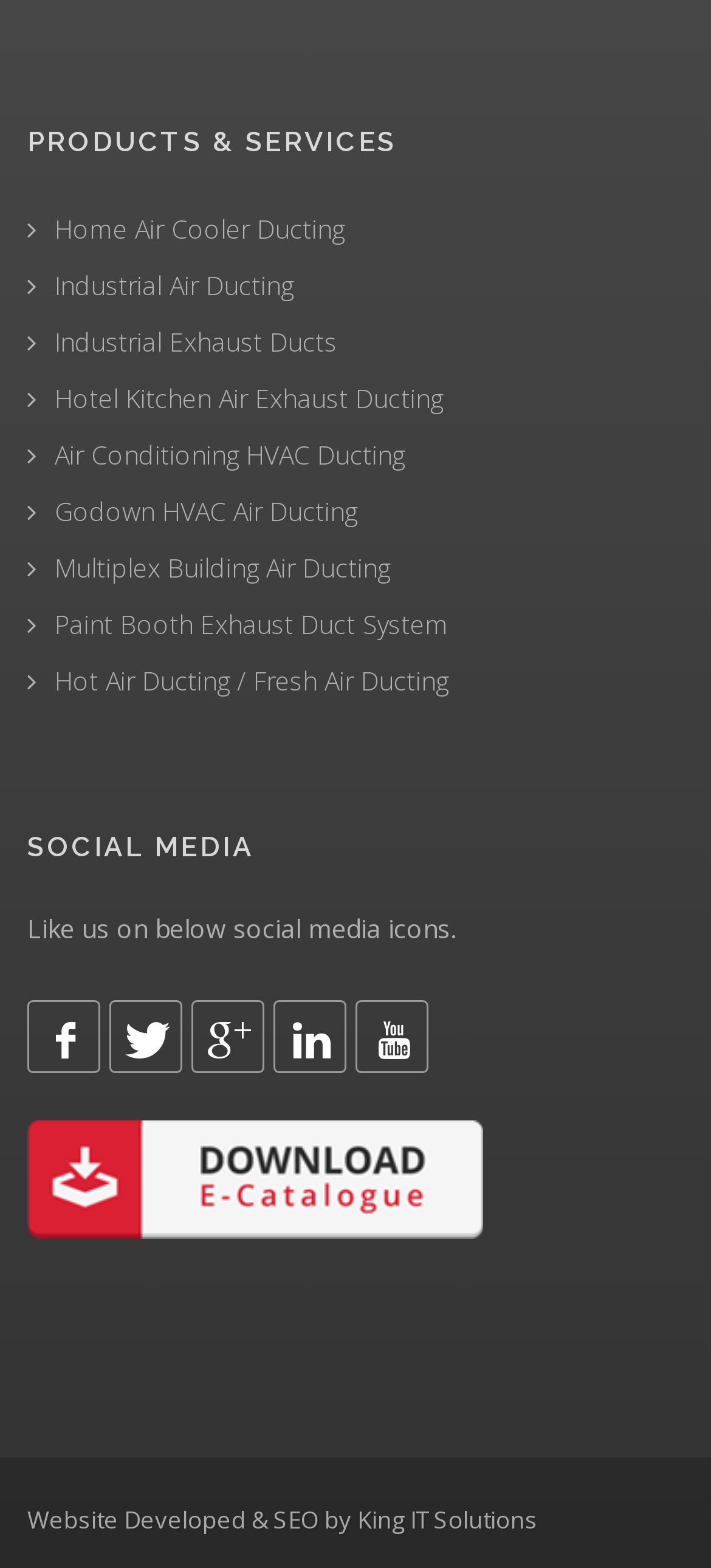How many social media icons are there?
Please utilize the information in the image to give a detailed response to the question.

There are 5 social media icons listed under the 'SOCIAL MEDIA' heading, which are 'Like us on below social media icons.' followed by 5 links with icons '', '', '', '', and ''.